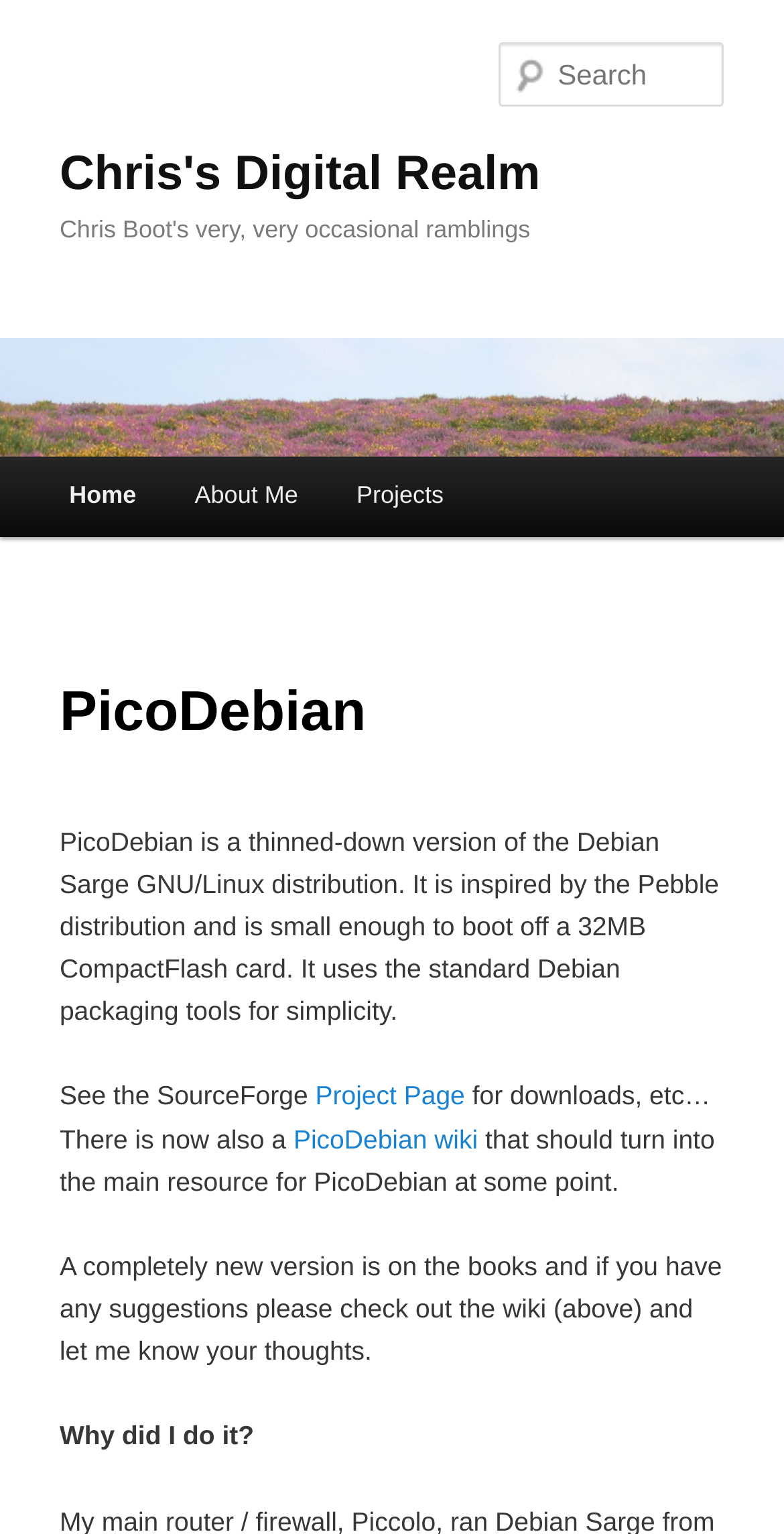Where can I find downloads for PicoDebian?
Answer the question with as much detail as possible.

The webpage mentions that the SourceForge Project Page is the place to find downloads for PicoDebian, which implies that it is the official repository for PicoDebian downloads.